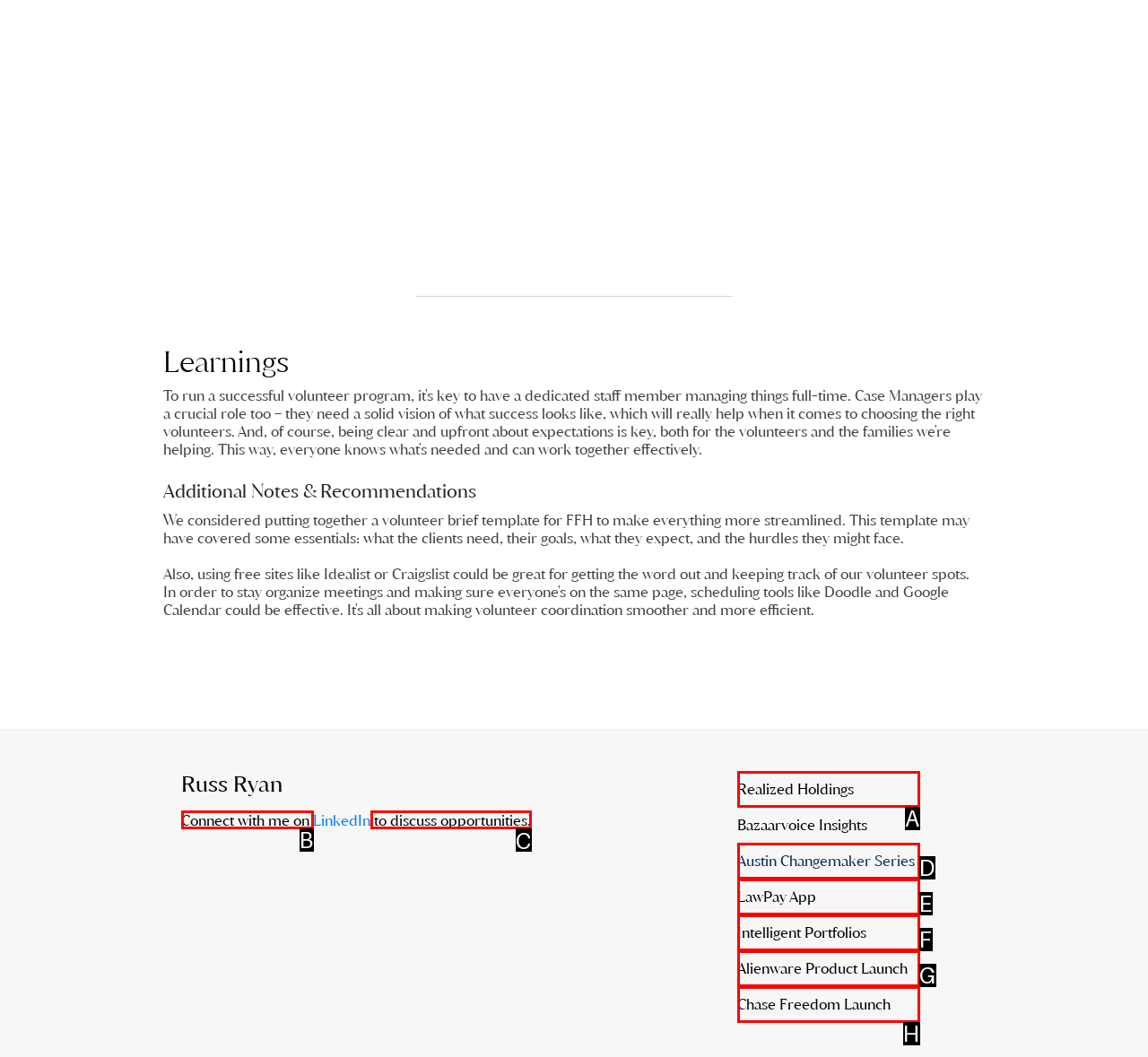Please indicate which HTML element to click in order to fulfill the following task: Click on 'Connect with me on LinkedIn' Respond with the letter of the chosen option.

B